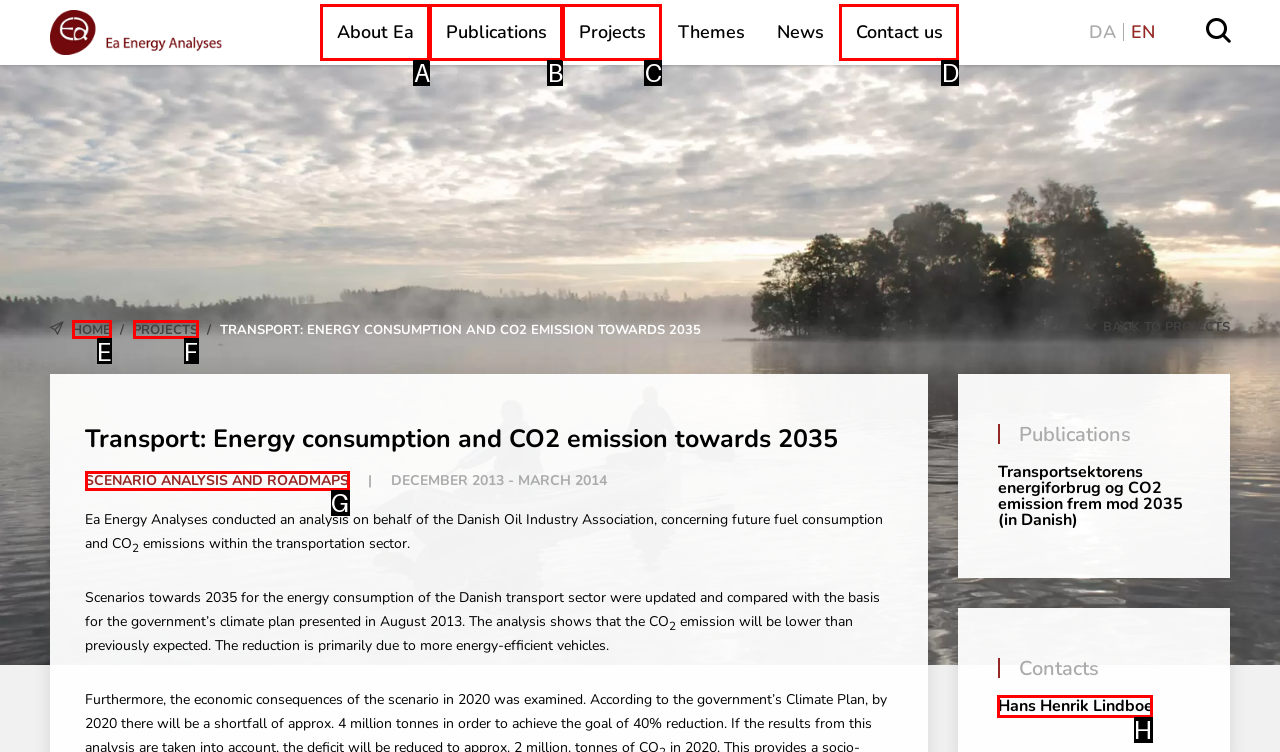Indicate which UI element needs to be clicked to fulfill the task: Contact Hans Henrik Lindboe
Answer with the letter of the chosen option from the available choices directly.

H